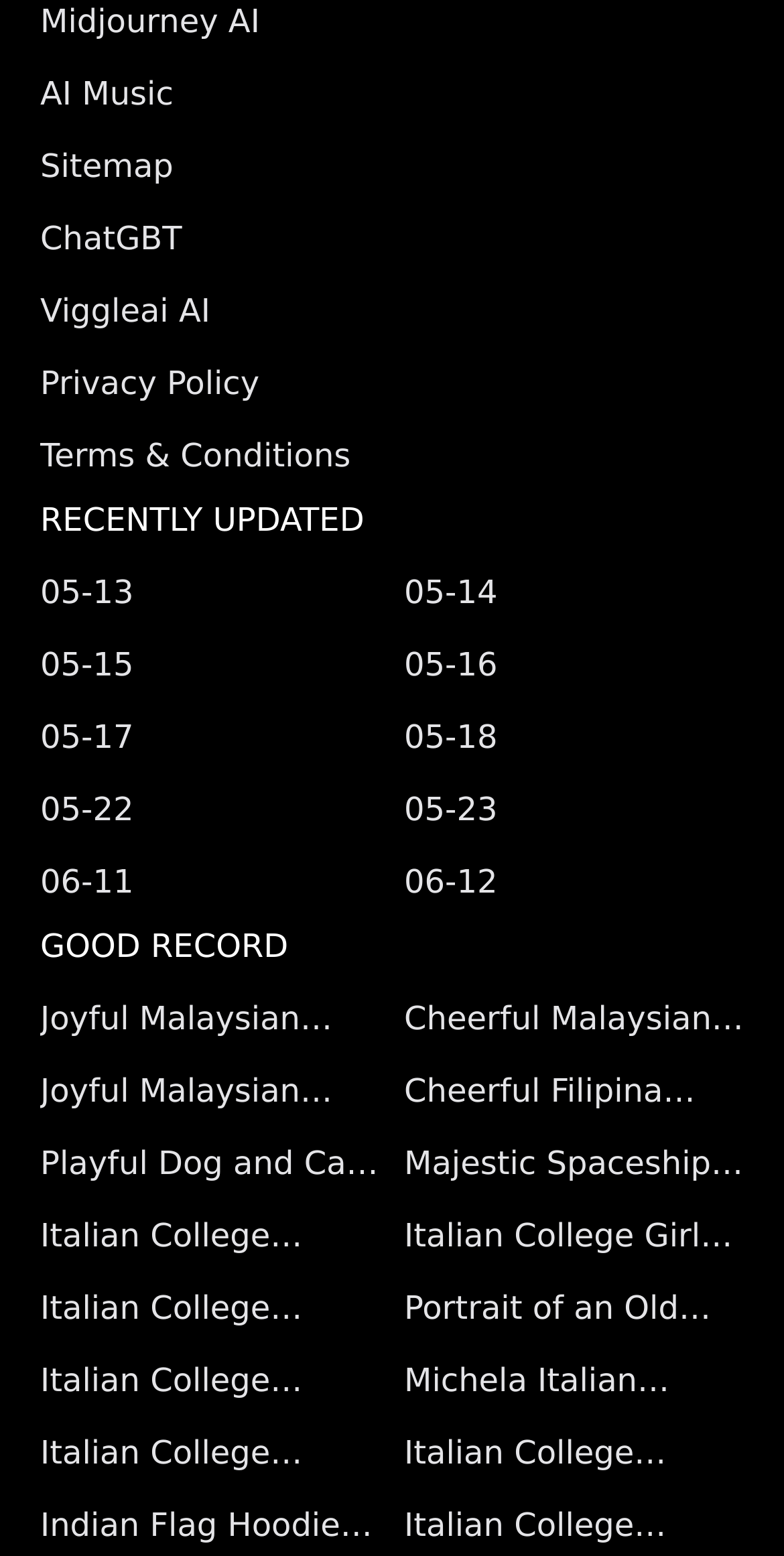From the webpage screenshot, predict the bounding box coordinates (top-left x, top-left y, bottom-right x, bottom-right y) for the UI element described here: 05-18

[0.515, 0.447, 0.949, 0.478]